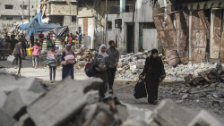Describe the important features and context of the image with as much detail as possible.

The image depicts a scene of hardship and resilience amidst destruction, likely in a conflict-affected area. In the foreground, individuals, including women and children, are seen walking purposefully past a rubble-strewn pathway, carrying belongings as they navigate their surroundings. The backdrop highlights damaged buildings and debris, signifying the impact of ongoing conflict, with a sense of urgency reflected in the pedestrians' expressions and body language. This powerful visual serves as a poignant reminder of the challenges faced by civilians in war-torn regions, where daily life persists amid uncertainty and adversity.